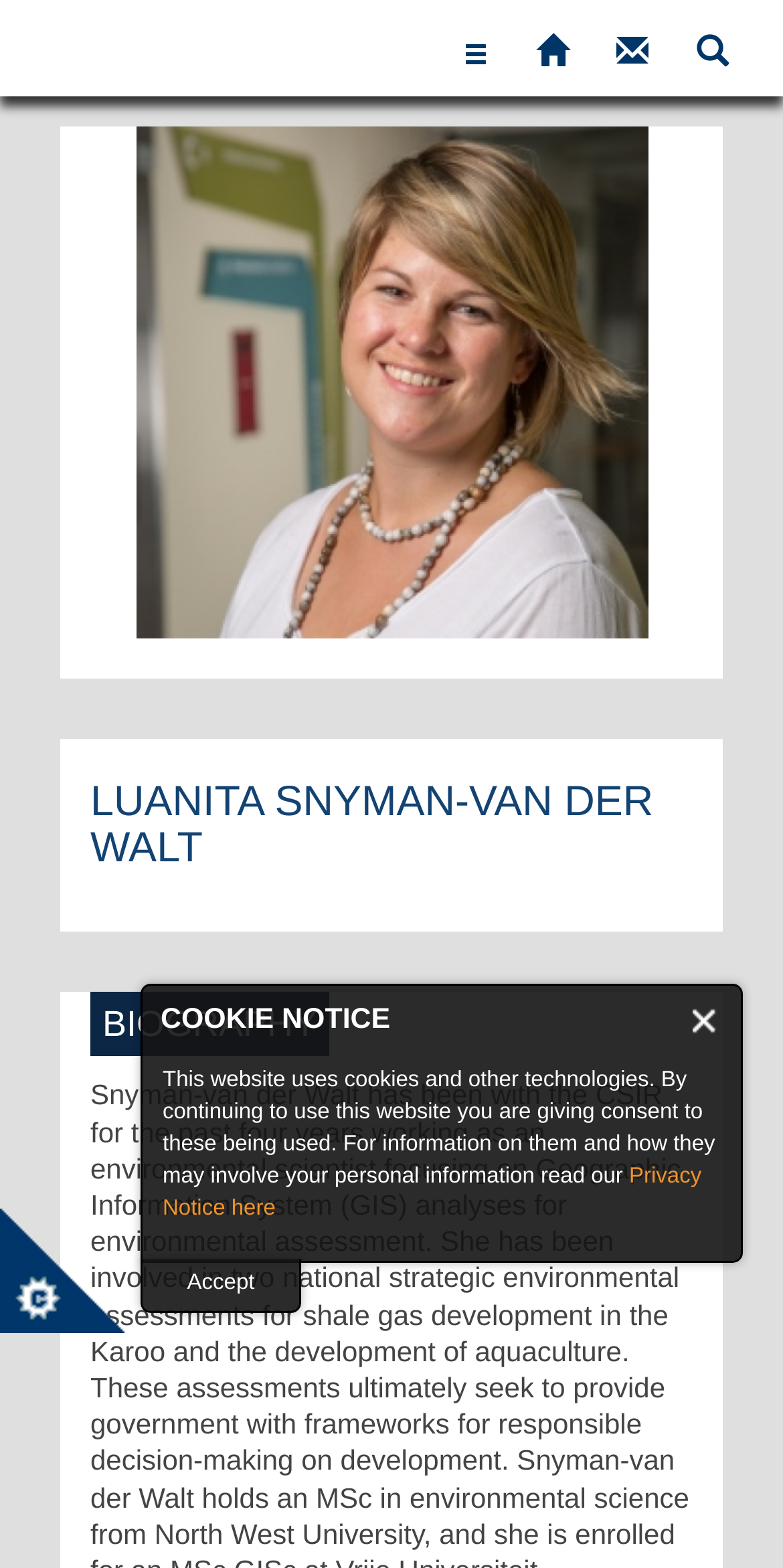Could you find the bounding box coordinates of the clickable area to complete this instruction: "View biography"?

[0.115, 0.642, 0.421, 0.667]